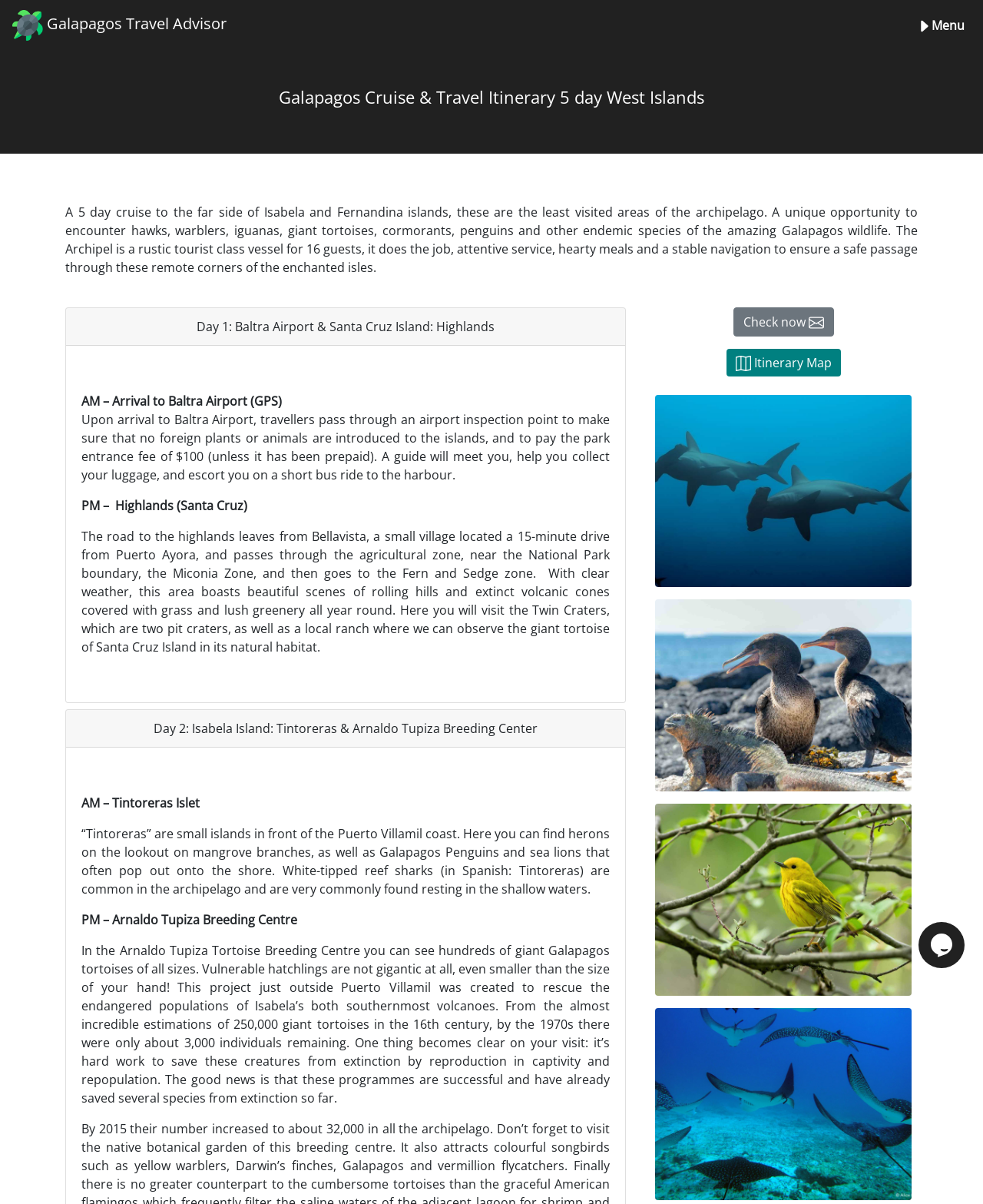Give an in-depth explanation of the webpage layout and content.

The webpage is about a 5-day Galapagos cruise and travel itinerary to the West Islands. At the top left, there is a logo of Galapagos Travel Advisor, accompanied by a link to the advisor's website. On the top right, there is a menu icon represented by a caret right fill image.

Below the logo, there is a heading that displays the title of the webpage, "Galapagos Cruise & Travel Itinerary 5 day West Islands". Underneath the heading, there is a descriptive paragraph that outlines the itinerary, highlighting the unique opportunity to encounter various endemic species of the Galapagos wildlife.

The webpage is divided into sections, each describing a day of the 5-day cruise. The first section, "Day 1: Baltra Airport & Santa Cruz Island: Highlands", is located below the descriptive paragraph. It includes three subheadings: "AM – Arrival to Baltra Airport (GPS)", "PM – Highlands (Santa Cruz)", and a detailed description of the activities and sights to be seen on the first day.

The subsequent sections, "Day 2: Isabela Island: Tintoreras & Arnaldo Tupiza Breeding Center", follow a similar structure, with subheadings and descriptive texts outlining the activities and sights for each day.

On the right side of the webpage, there are four buttons: "Check now" with an envelope icon, "map Itinerary Map" with a map icon, and two images of Galapagos Islands. Below these buttons, there are four images showcasing different locations and wildlife in the Galapagos Islands, including Caleta Tortuga Negra, Punta Espinoza, Cráteres gemelos, and Bahía Elizabeth.

At the bottom right corner of the webpage, there is a chat widget iframe.